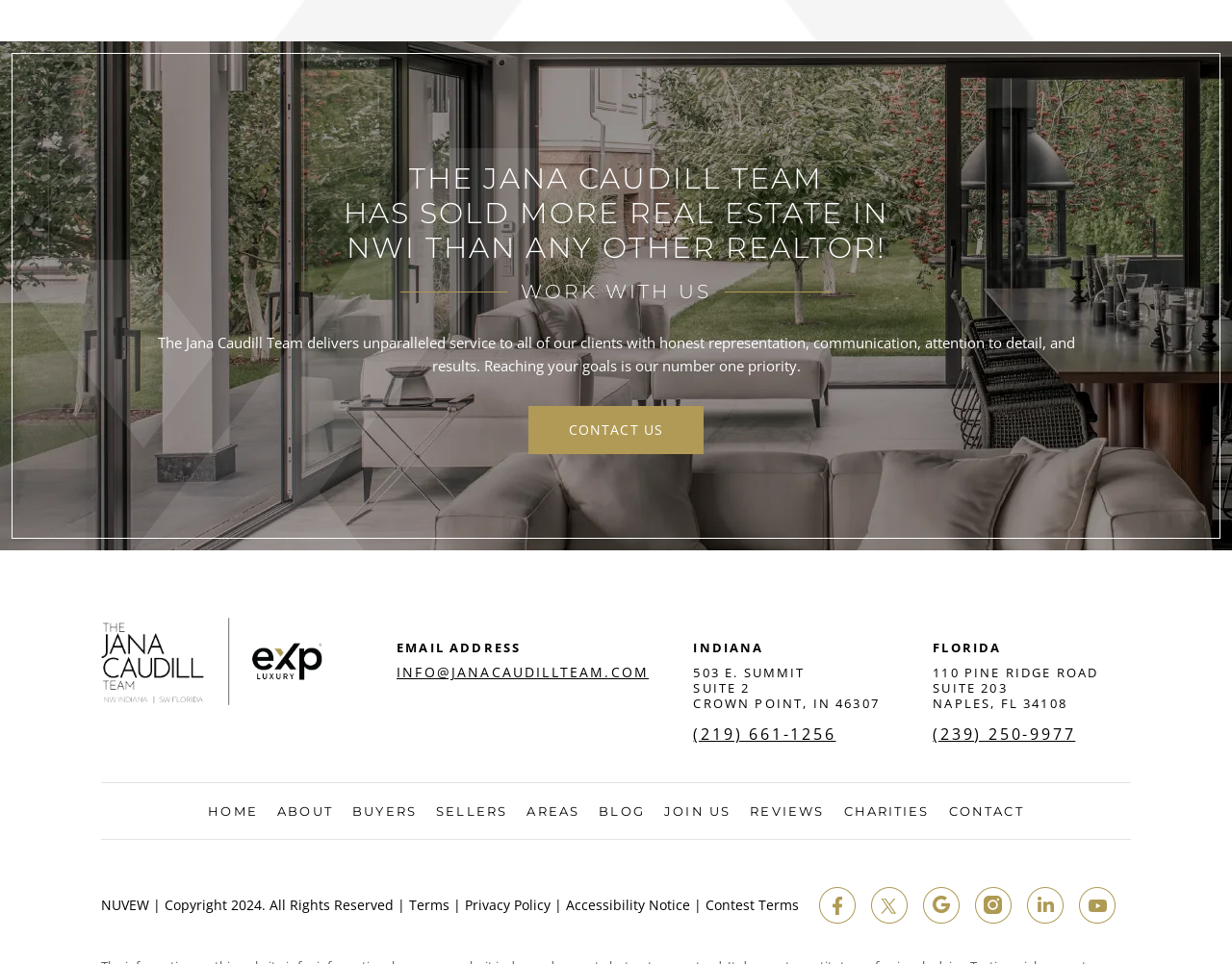What is the phone number of the Indiana office?
Please answer the question with as much detail and depth as you can.

The phone number of the Indiana office can be found in the link element with the text '(219) 661-1256' which is located below the Indiana address.